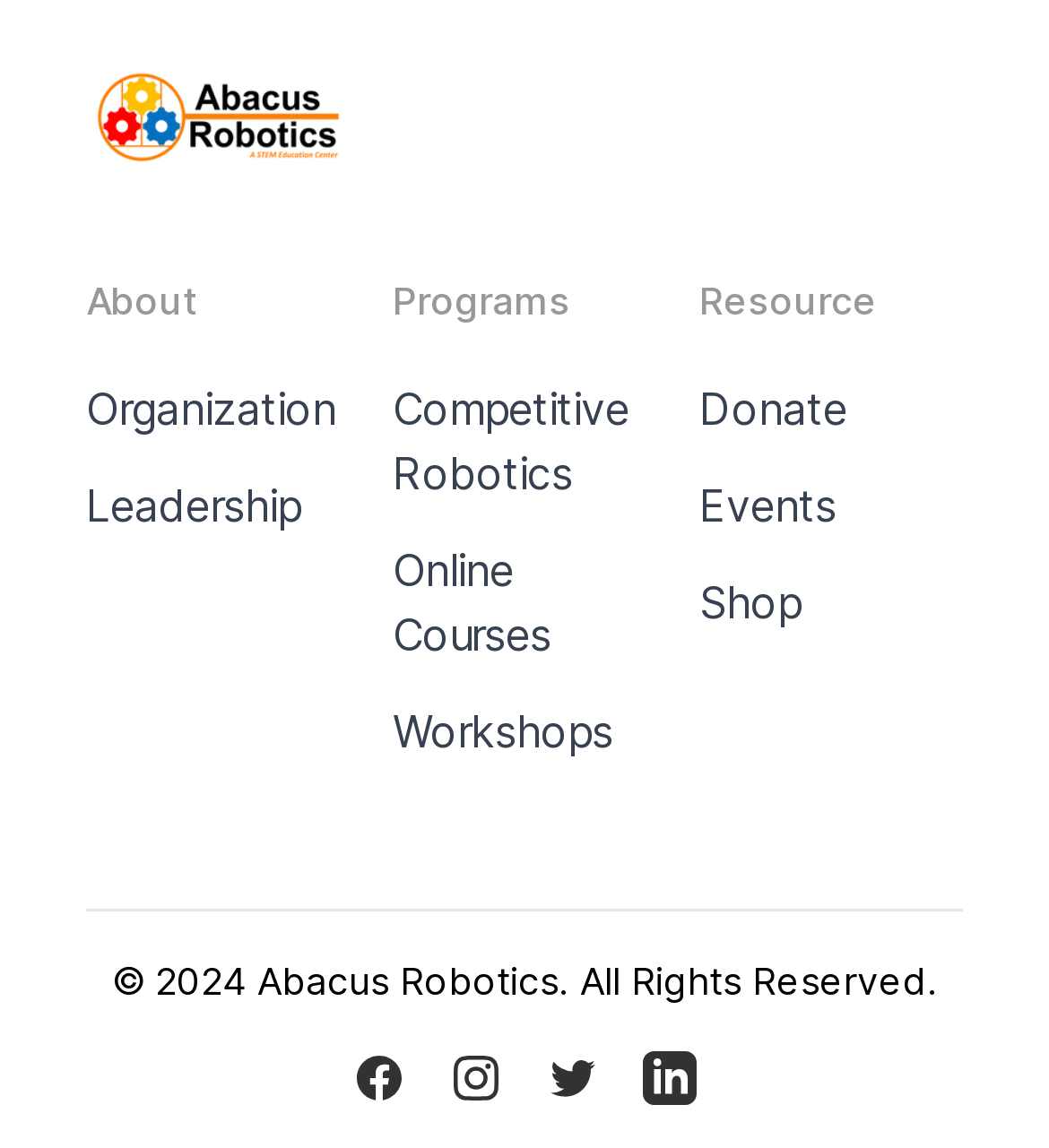Identify the bounding box coordinates of the section that should be clicked to achieve the task described: "Donate to the organization".

[0.667, 0.314, 0.918, 0.398]